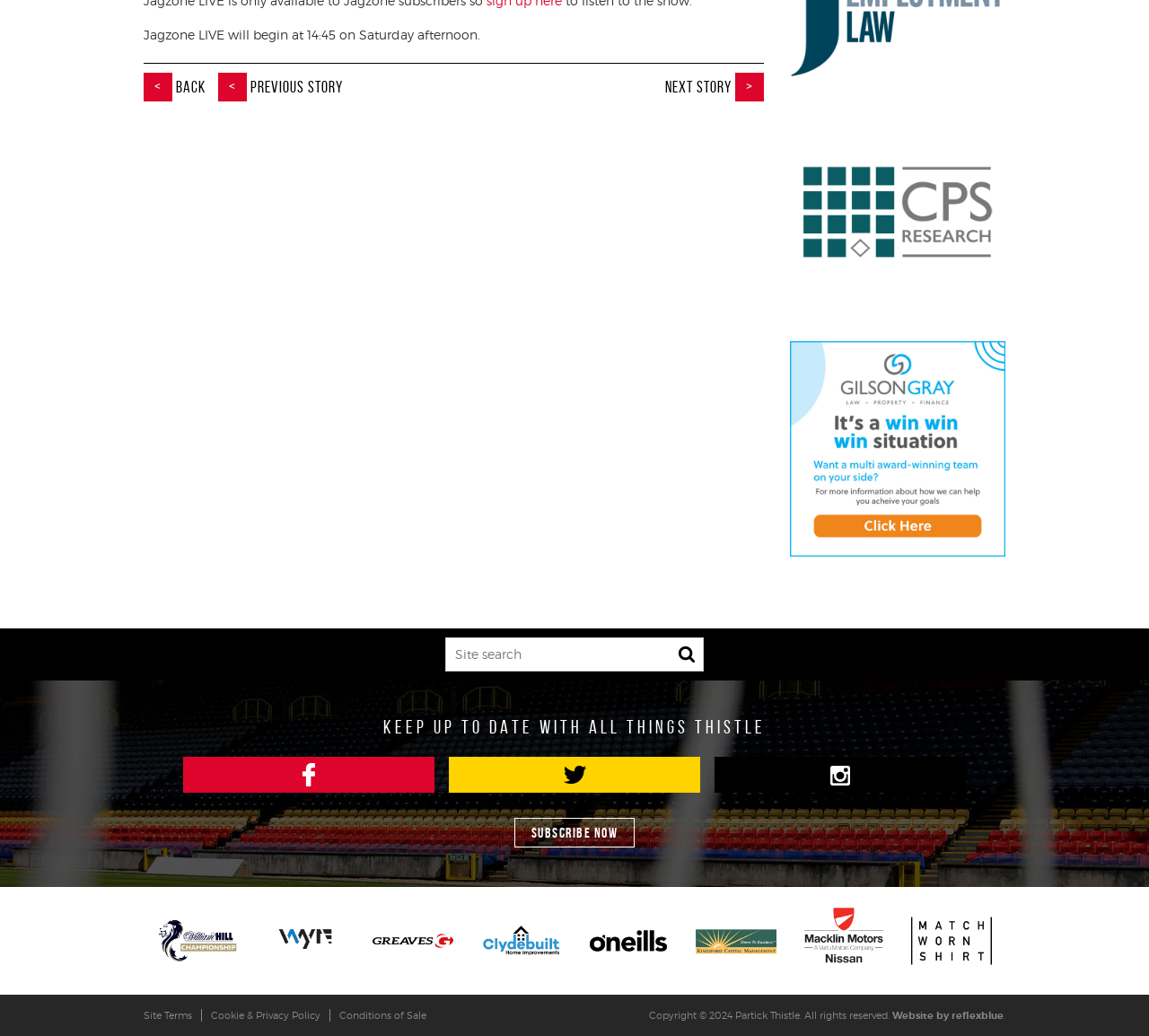Please provide the bounding box coordinates in the format (top-left x, top-left y, bottom-right x, bottom-right y). Remember, all values are floating point numbers between 0 and 1. What is the bounding box coordinate of the region described as: alt="Partick Thistle FC on FaceBook"

[0.159, 0.73, 0.378, 0.765]